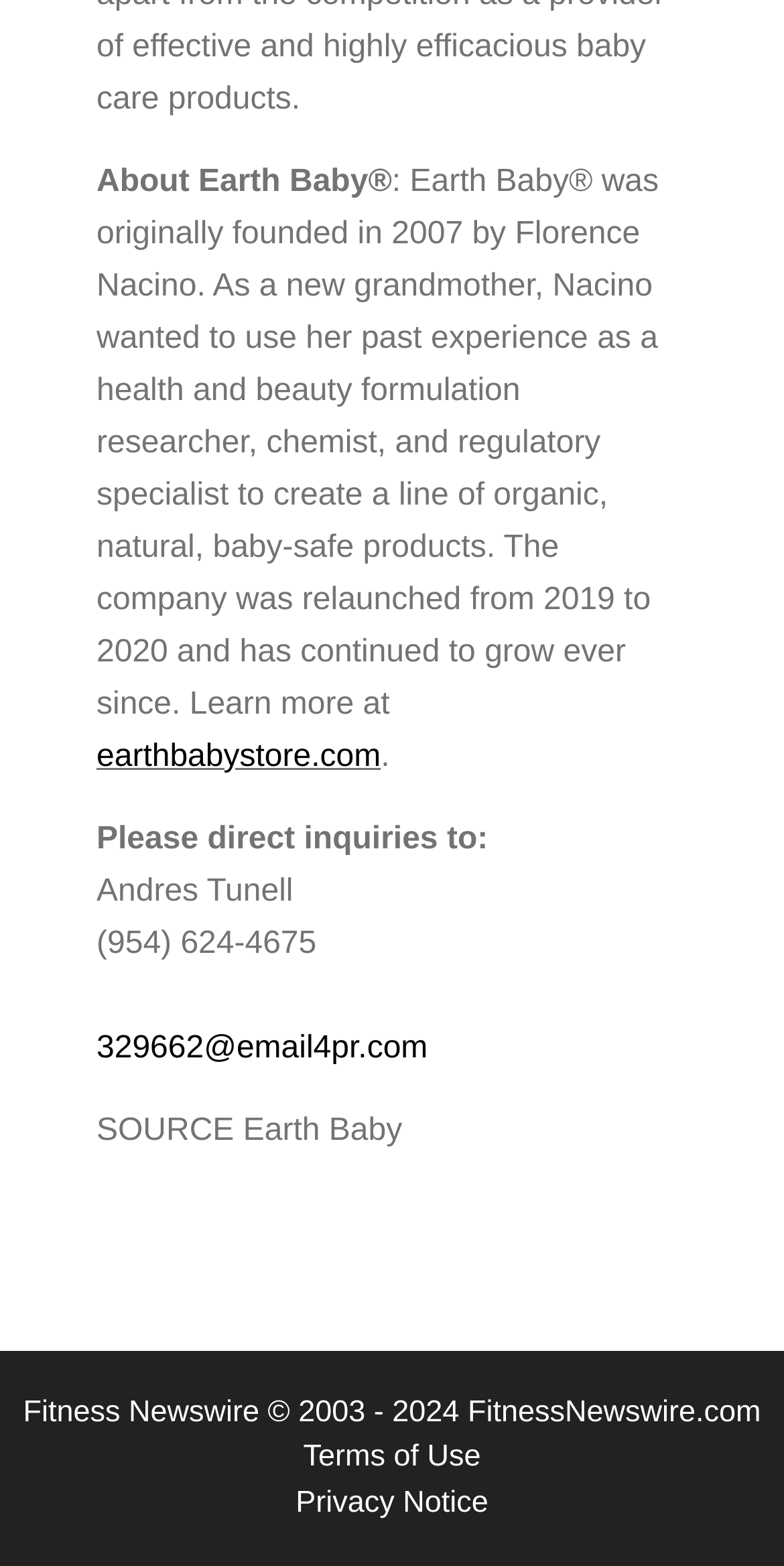What is the website of Earth Baby?
Respond to the question with a single word or phrase according to the image.

earthbabystore.com